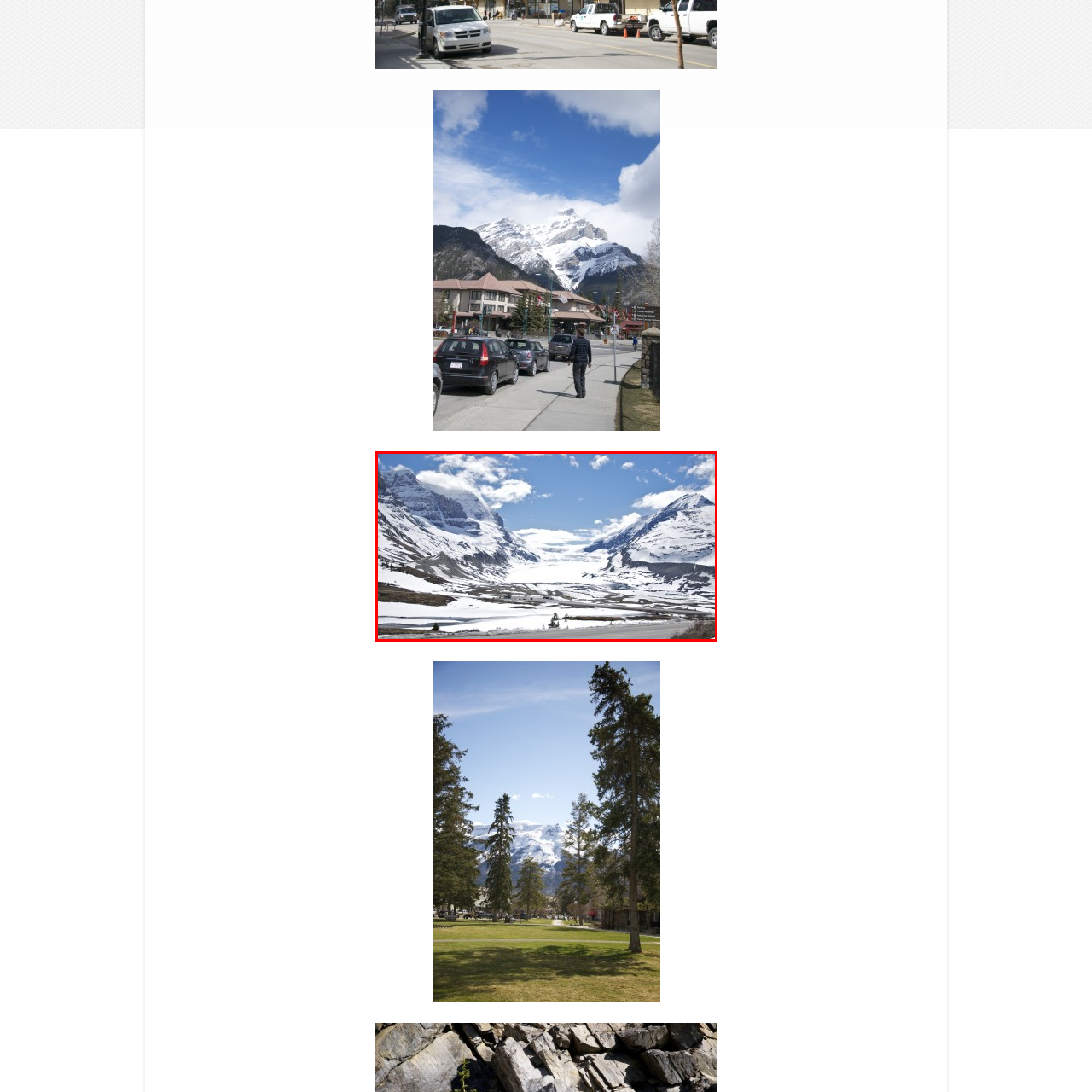What is reflected in the glaciers?
Study the image within the red bounding box and deliver a detailed answer.

The glaciers extend across the middle ground, reflecting the brilliant blue sky above, which adds to the overall sense of awe and tranquility in the scene.